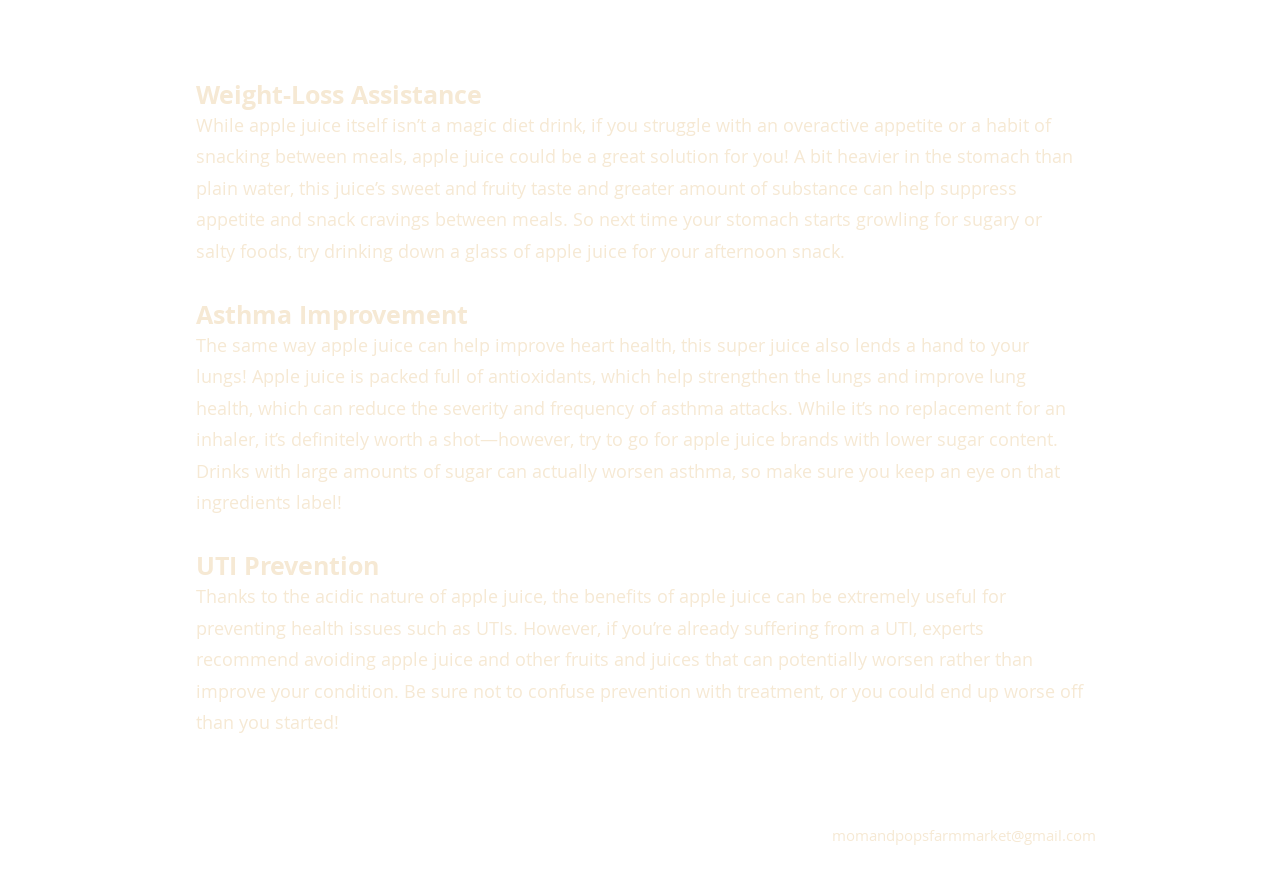Extract the bounding box coordinates for the HTML element that matches this description: "Harvey Christian Publishers, L.L.P.". The coordinates should be four float numbers between 0 and 1, i.e., [left, top, right, bottom].

None